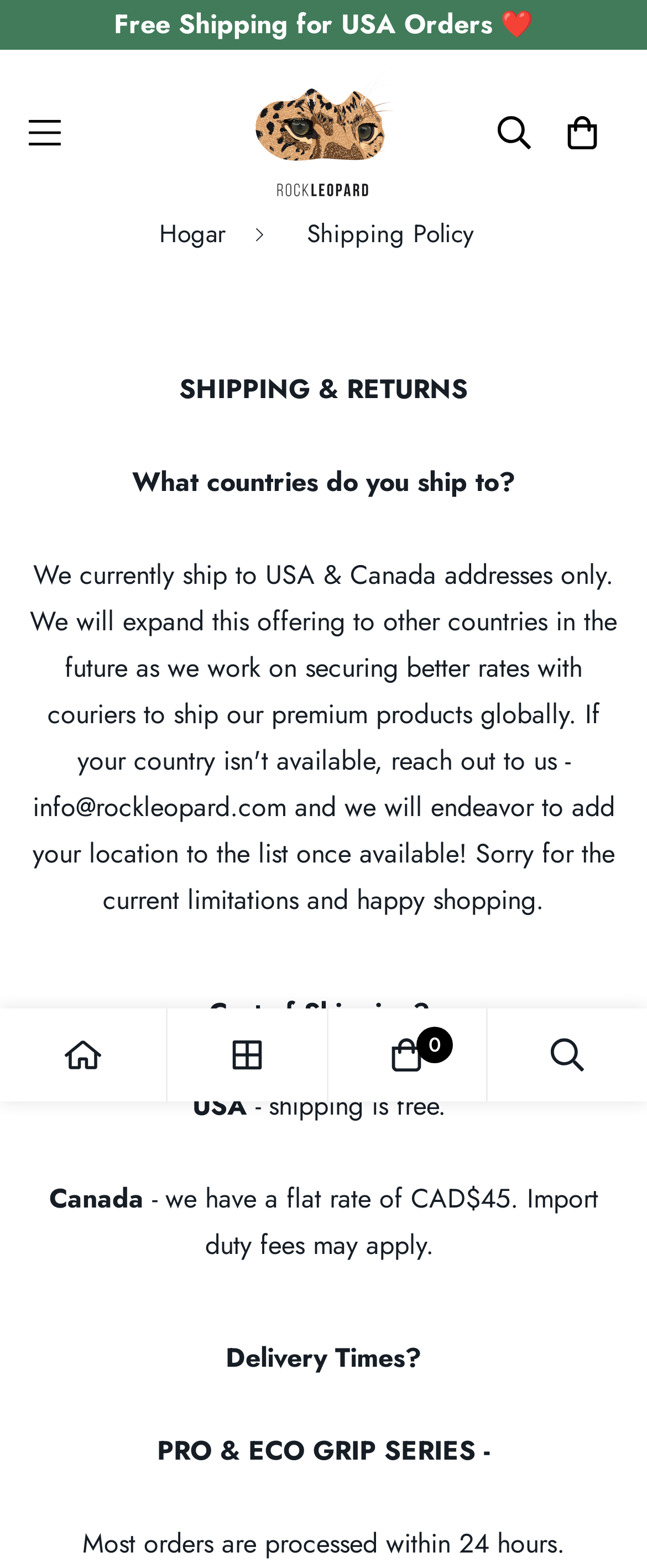Bounding box coordinates should be provided in the format (top-left x, top-left y, bottom-right x, bottom-right y) with all values between 0 and 1. Identify the bounding box for this UI element: Carro 0

[0.841, 0.061, 0.959, 0.109]